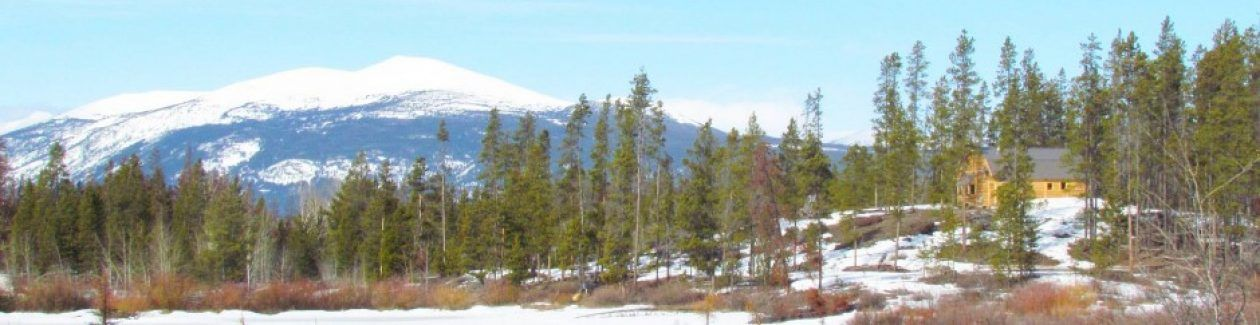Create an extensive and detailed description of the image.

The image captures a serene wilderness landscape, showcasing a charming wooden cabin nestled among tall evergreen trees. In the background, majestic snow-capped mountains rise against a clear blue sky, adding to the tranquil ambiance of the scene. The ground is partially covered in snow, hinting at the recent winter season, while patches of earth and underbrush peek through, suggesting the arrival of spring. This picturesque setting reflects the beauty and solitude of life in the wilderness, characterized by its natural elements and peaceful environment.